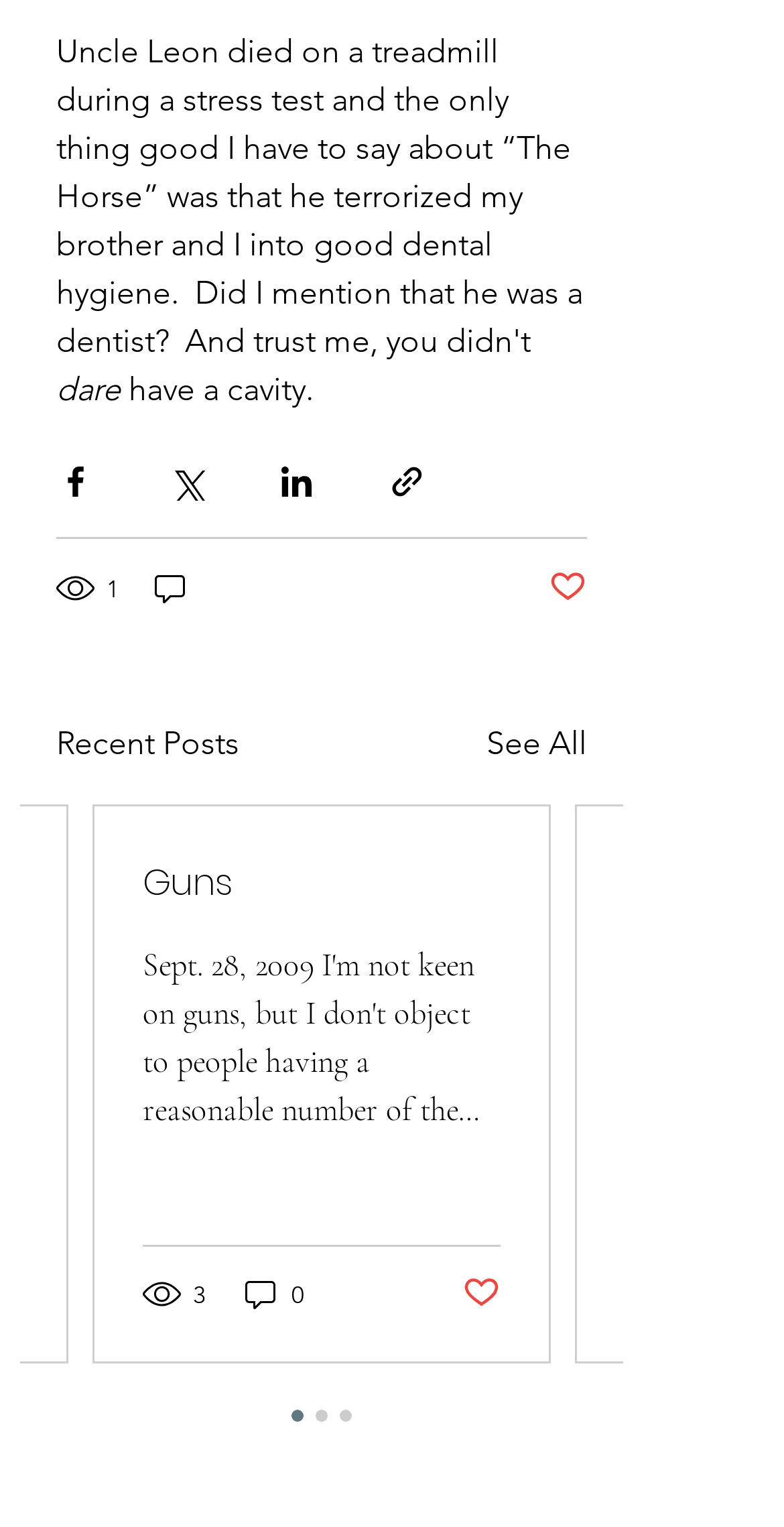What is the topic of the first post?
Based on the image, answer the question with as much detail as possible.

The first post is an article with a link 'Guns', which suggests that the topic of the post is related to guns.